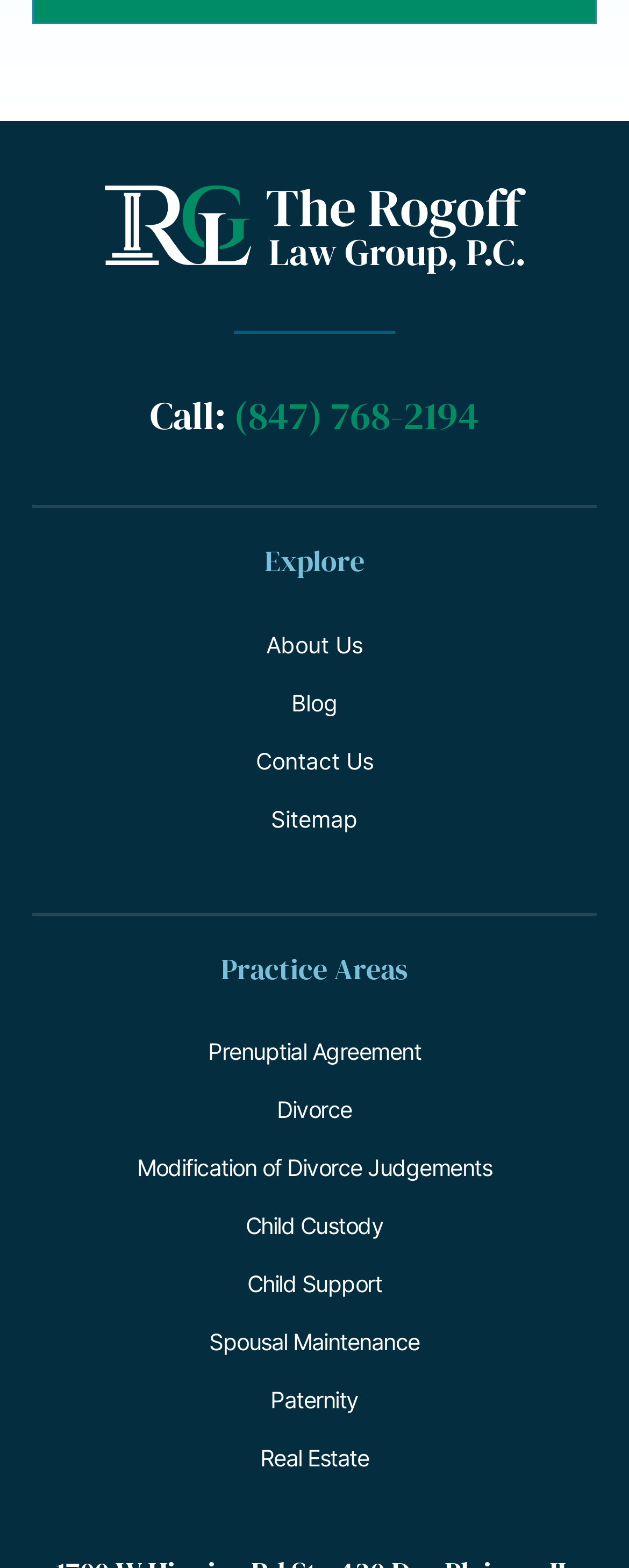How many practice areas are listed?
Based on the screenshot, respond with a single word or phrase.

8